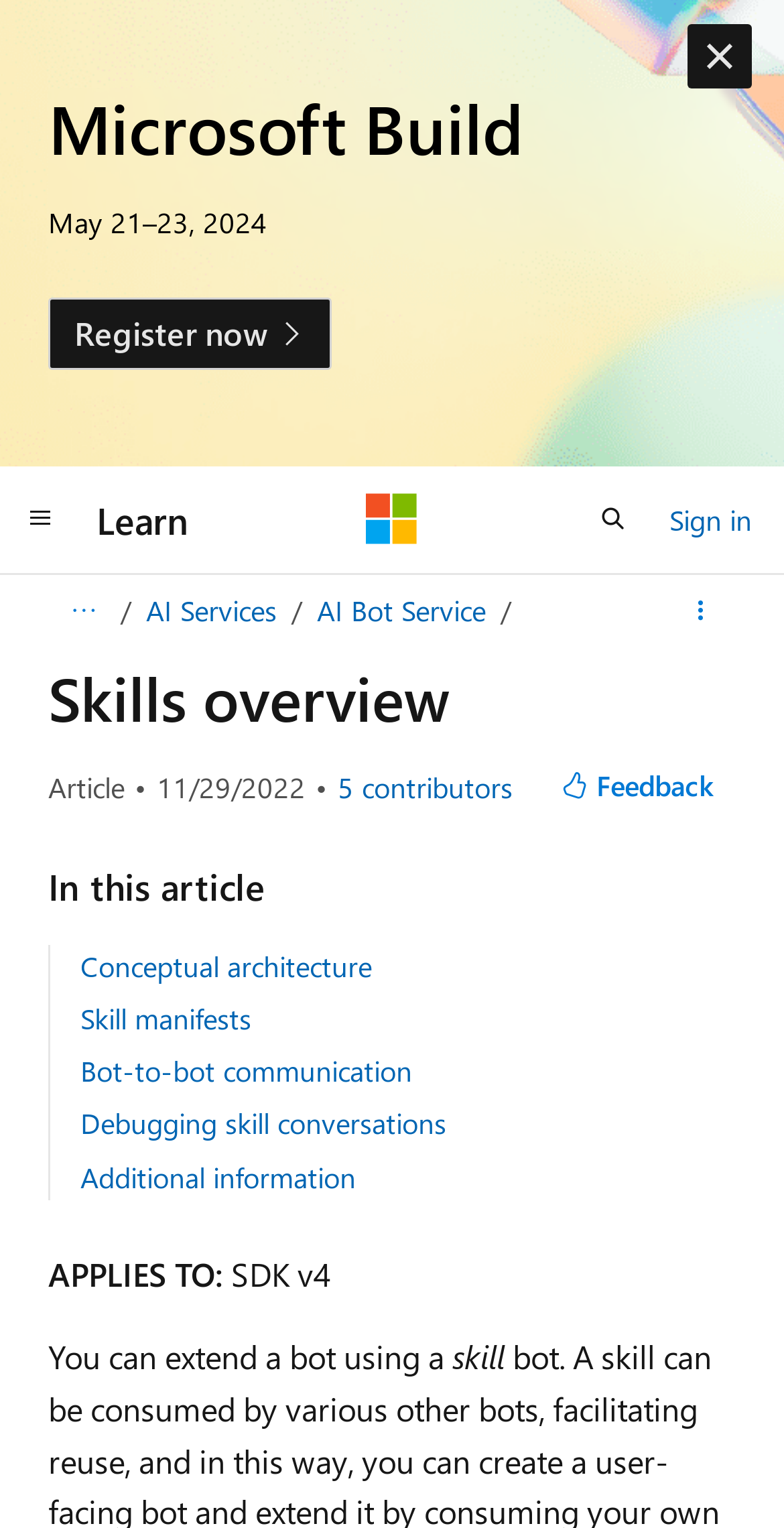Find the bounding box of the UI element described as: "AI Bot Service". The bounding box coordinates should be given as four float values between 0 and 1, i.e., [left, top, right, bottom].

[0.404, 0.387, 0.62, 0.412]